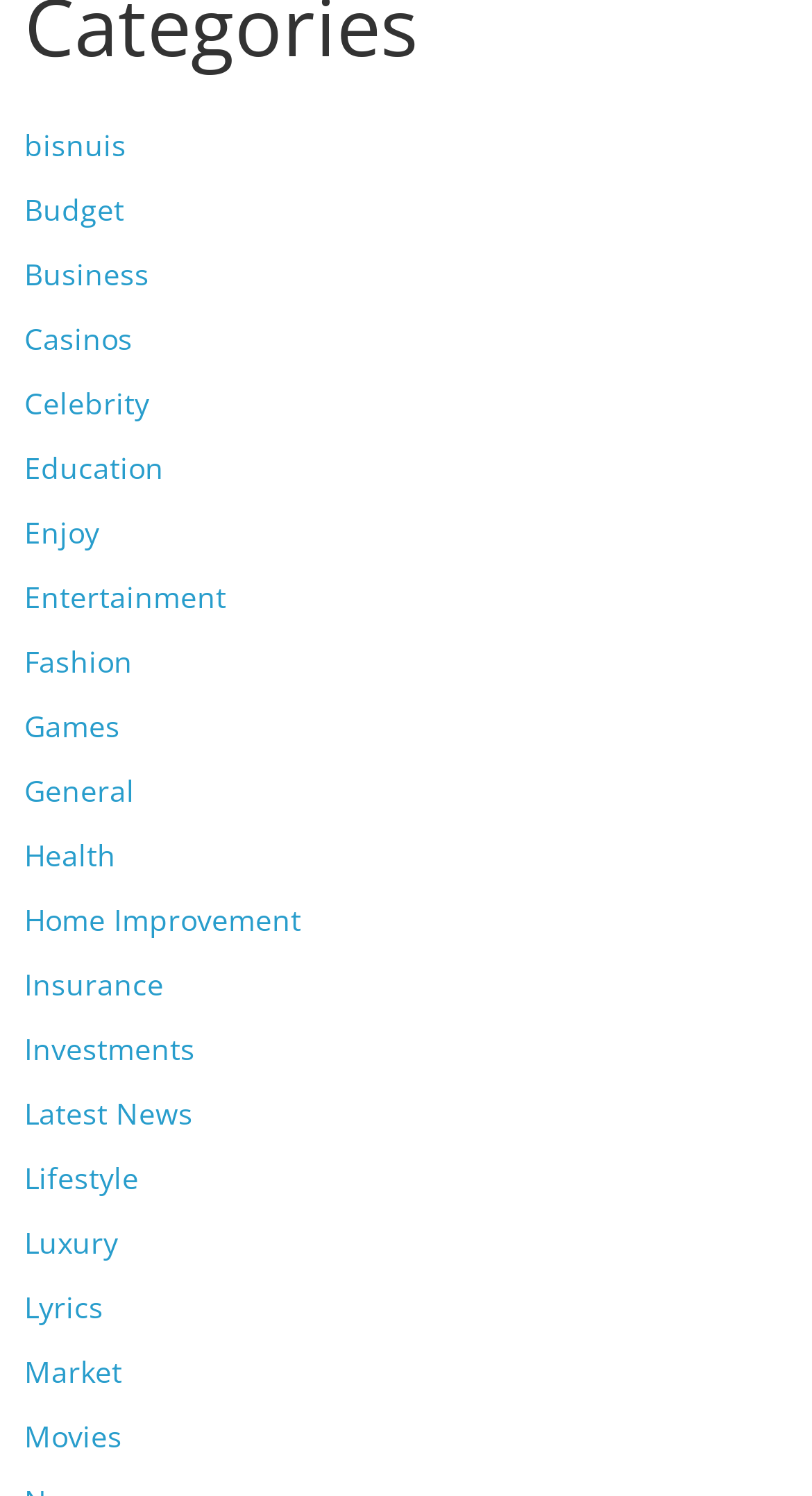Please find the bounding box coordinates for the clickable element needed to perform this instruction: "Explore Luxury".

[0.03, 0.817, 0.145, 0.843]